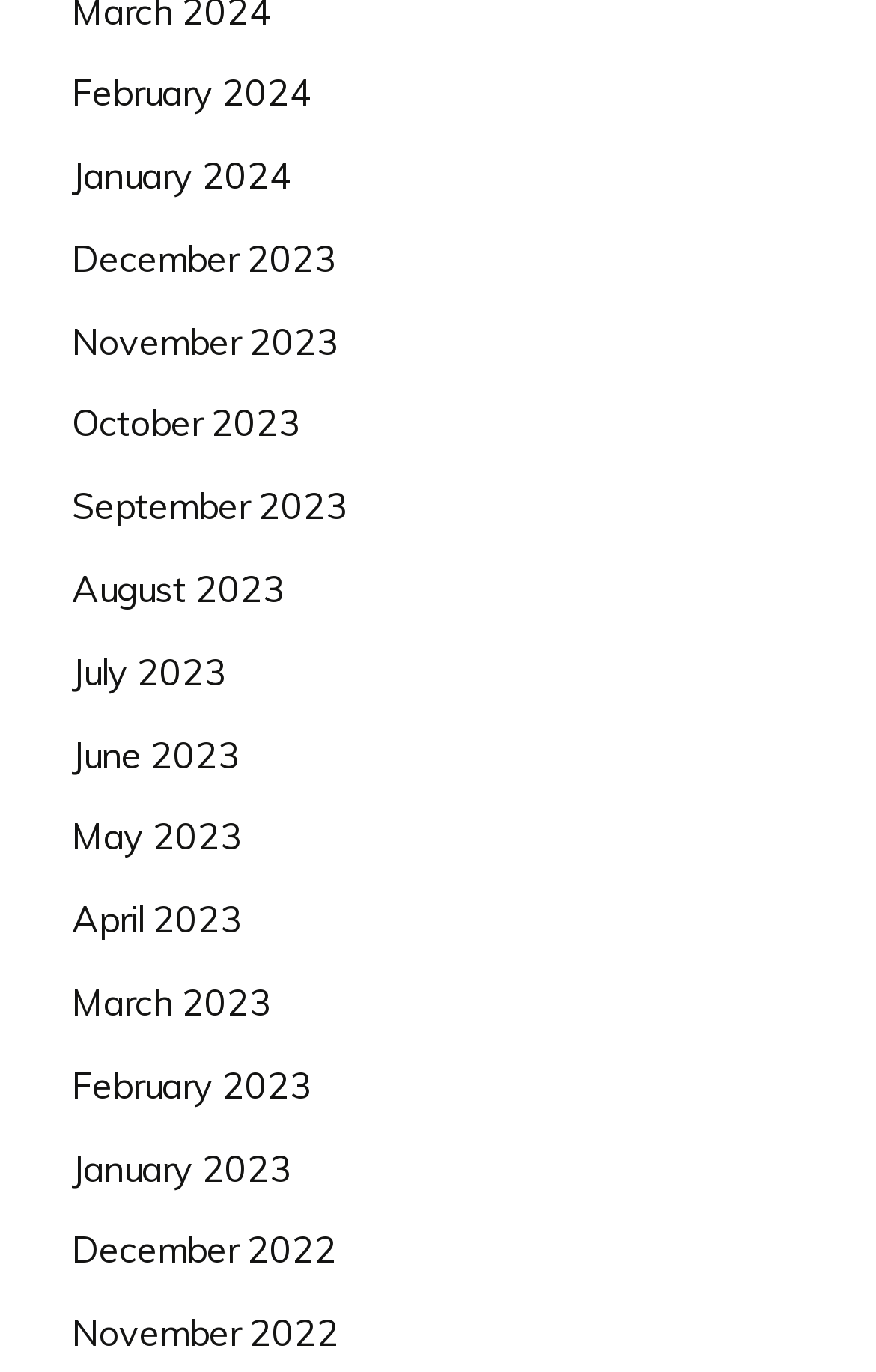Locate the bounding box coordinates of the clickable region necessary to complete the following instruction: "access November 2023". Provide the coordinates in the format of four float numbers between 0 and 1, i.e., [left, top, right, bottom].

[0.082, 0.232, 0.387, 0.265]